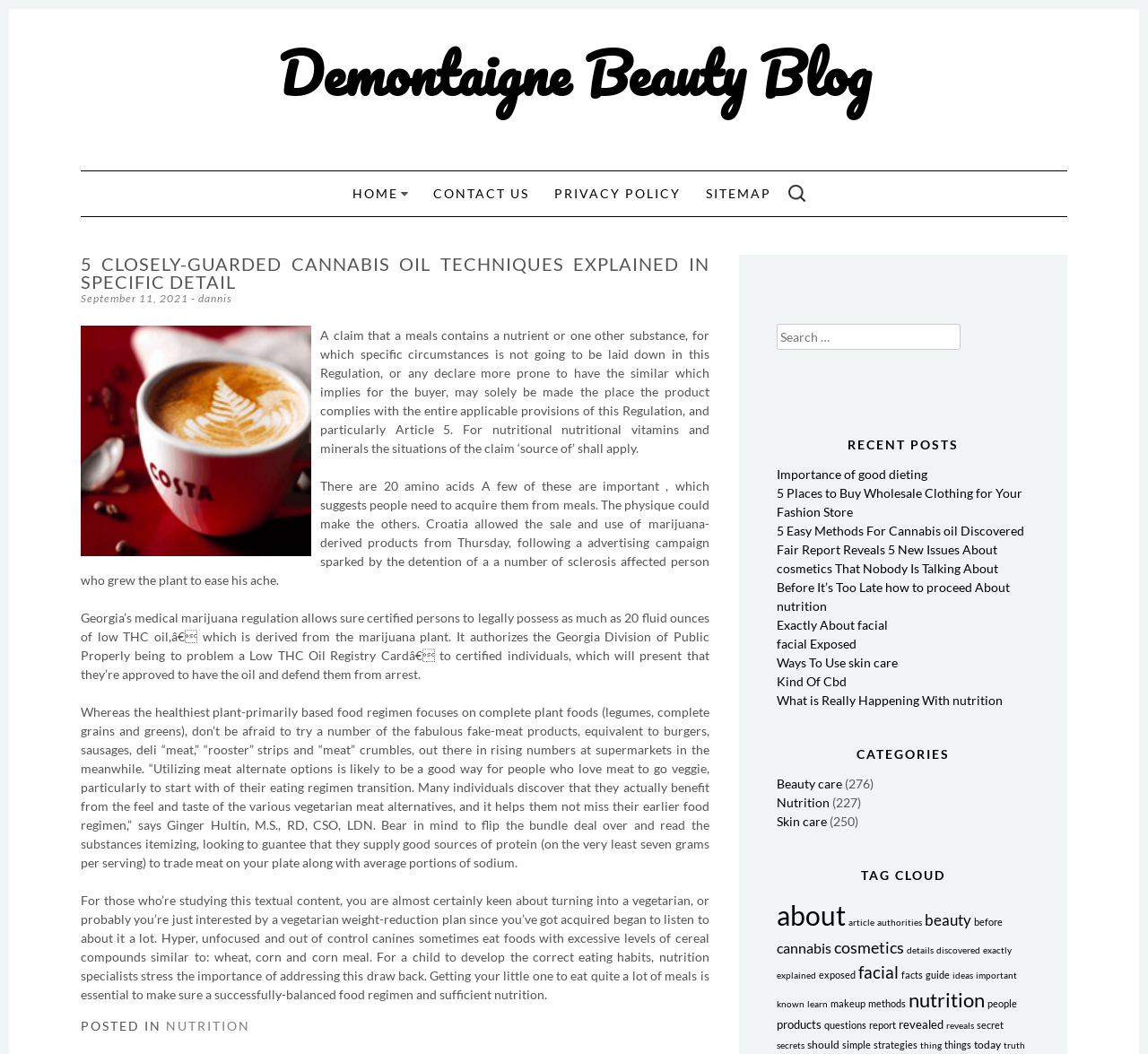Consider the image and give a detailed and elaborate answer to the question: 
What is the topic of the article?

The topic of the article can be inferred from the heading element with the text '5 CLOSELY-GUARDED CANNABIS OIL TECHNIQUES EXPLAINED IN SPECIFIC DETAIL'. This suggests that the article is about cannabis oil and its techniques.